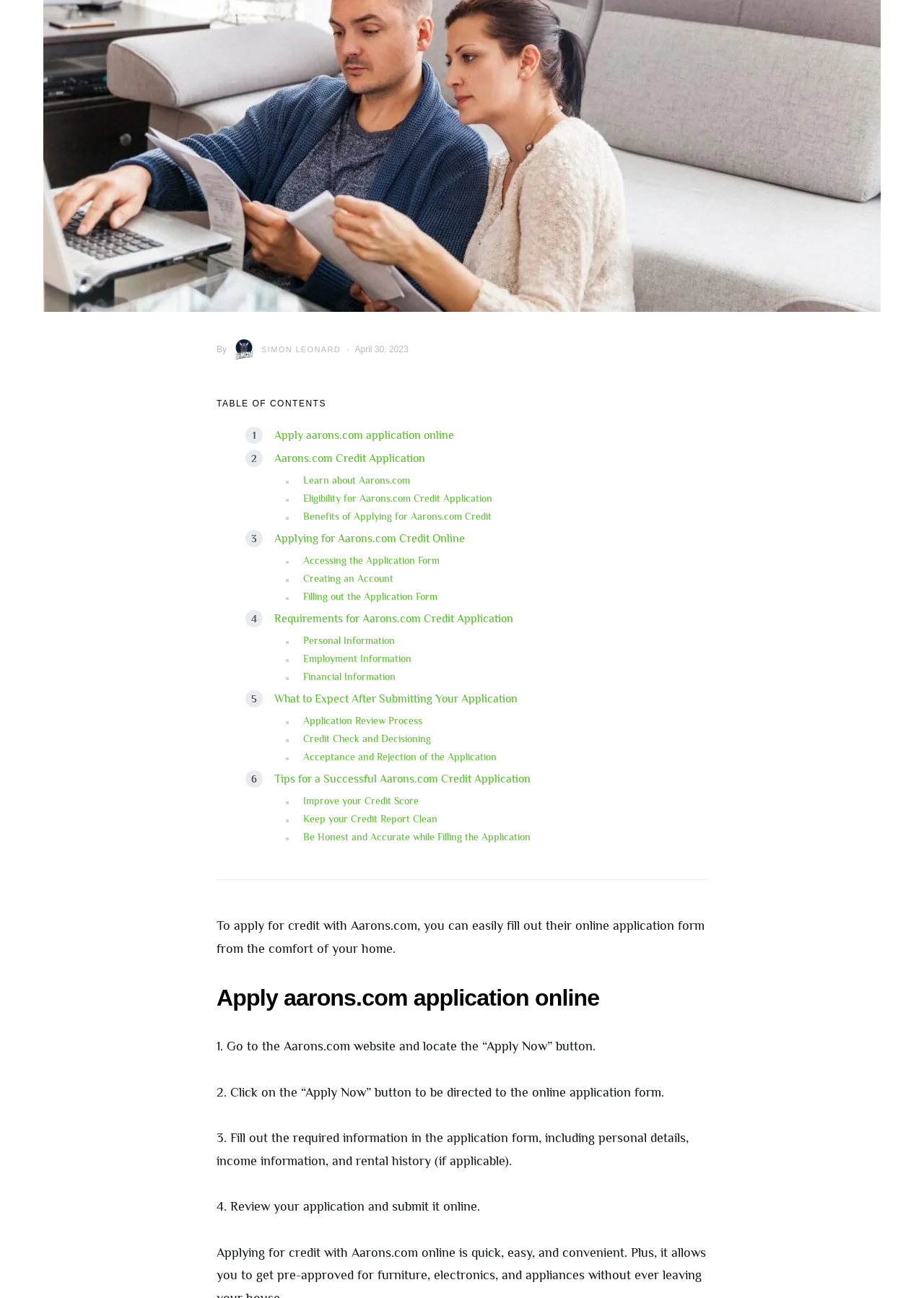Please find the bounding box coordinates (top-left x, top-left y, bottom-right x, bottom-right y) in the screenshot for the UI element described as follows: alt="apply aarons.com application online"

[0.047, 0.053, 0.953, 0.062]